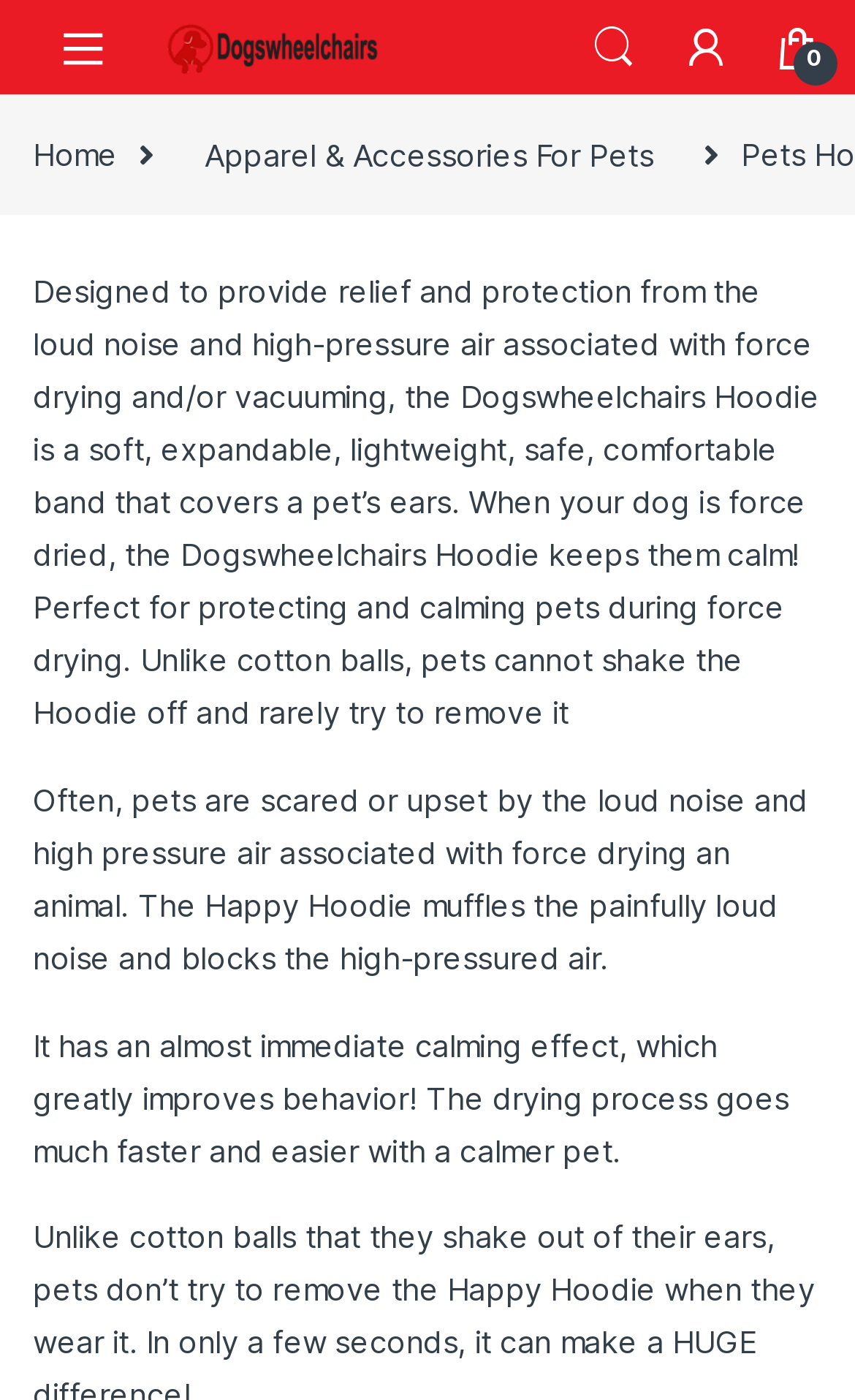Present a detailed account of what is displayed on the webpage.

The webpage is about high-quality pets hoodies, specifically designed for dogs and cats. At the top left corner, there is a button with an icon. Next to it, on the top center, is a link to "Dogs Wheelchairs Trading" accompanied by an image with the same name. 

On the top right side, there are three links: "m Search", "r", and "n 0". Below the top section, there are two links: "Home" on the left and "Apparel & Accessories For Pets" on the center. 

The main content of the webpage is divided into three paragraphs. The first paragraph explains the purpose of the Dogswheelchairs Hoodie, which is to provide relief and protection from loud noise and high-pressure air associated with force drying and/or vacuuming. 

The second paragraph describes how the Happy Hoodie works, muffling the loud noise and blocking the high-pressured air, which calms pets during the drying process. 

The third paragraph highlights the benefits of using the hoodie, including an almost immediate calming effect, improved behavior, and a faster and easier drying process.